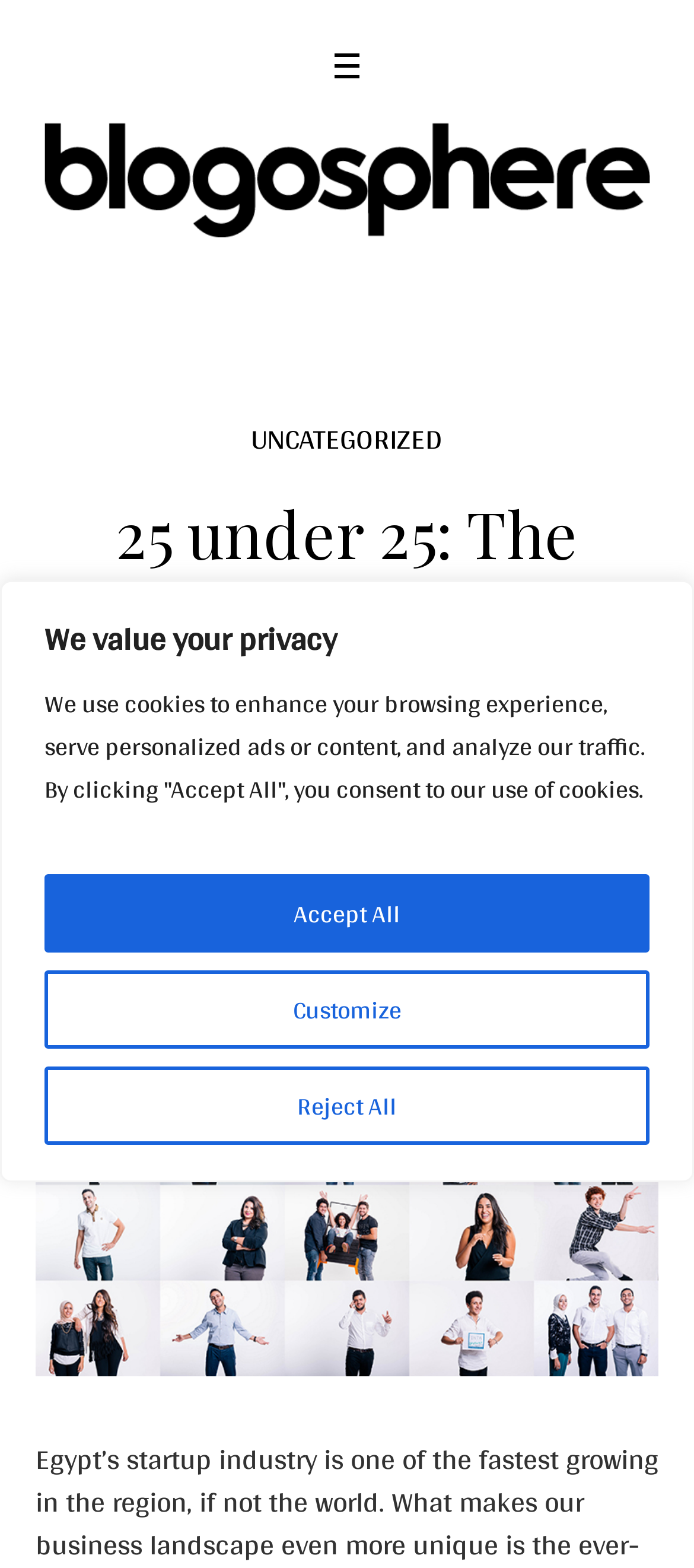What is the topic of the article?
Using the visual information, answer the question in a single word or phrase.

Egypt's startup industry